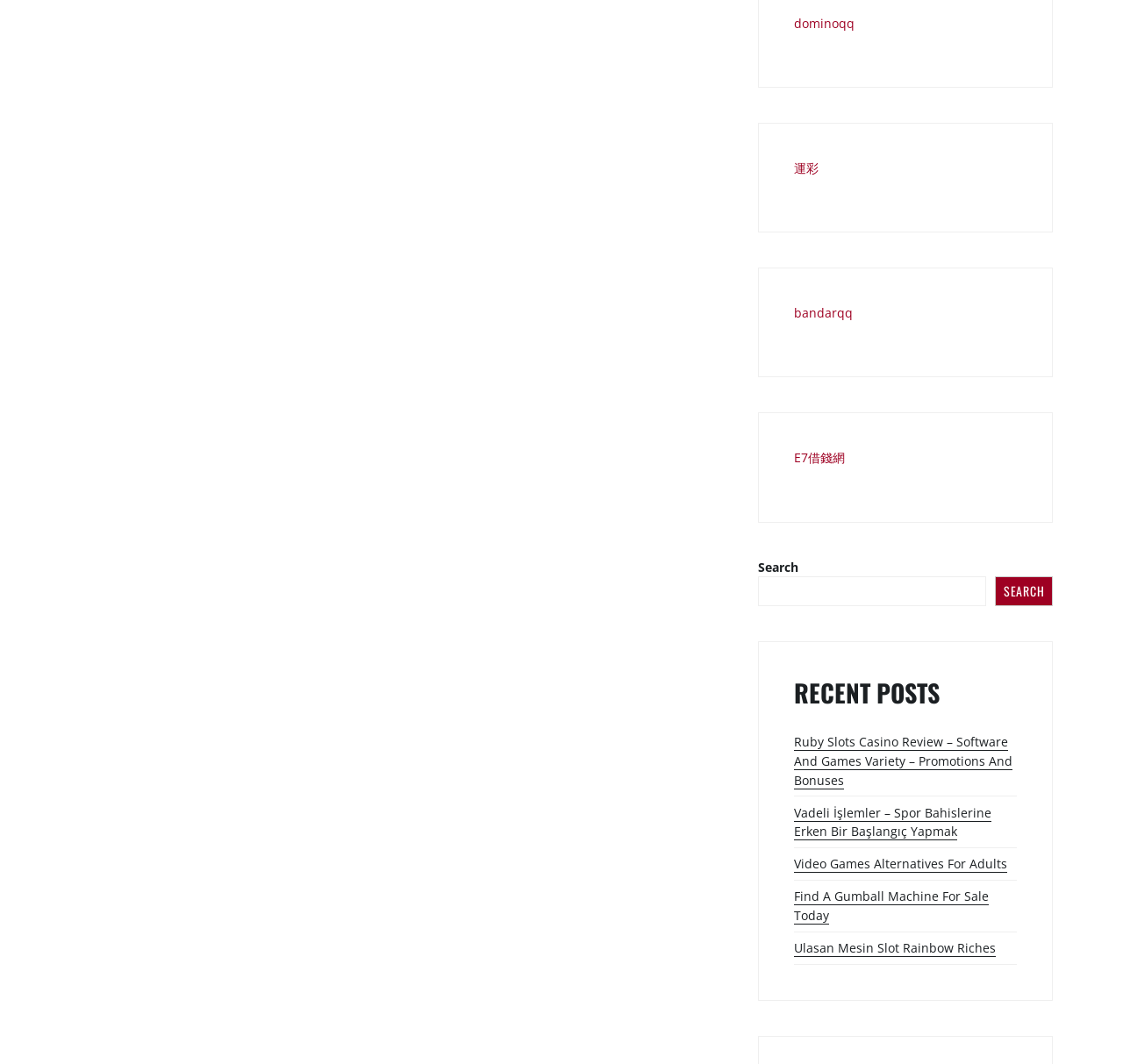Pinpoint the bounding box coordinates of the element you need to click to execute the following instruction: "check recent posts". The bounding box should be represented by four float numbers between 0 and 1, in the format [left, top, right, bottom].

[0.707, 0.637, 0.905, 0.665]